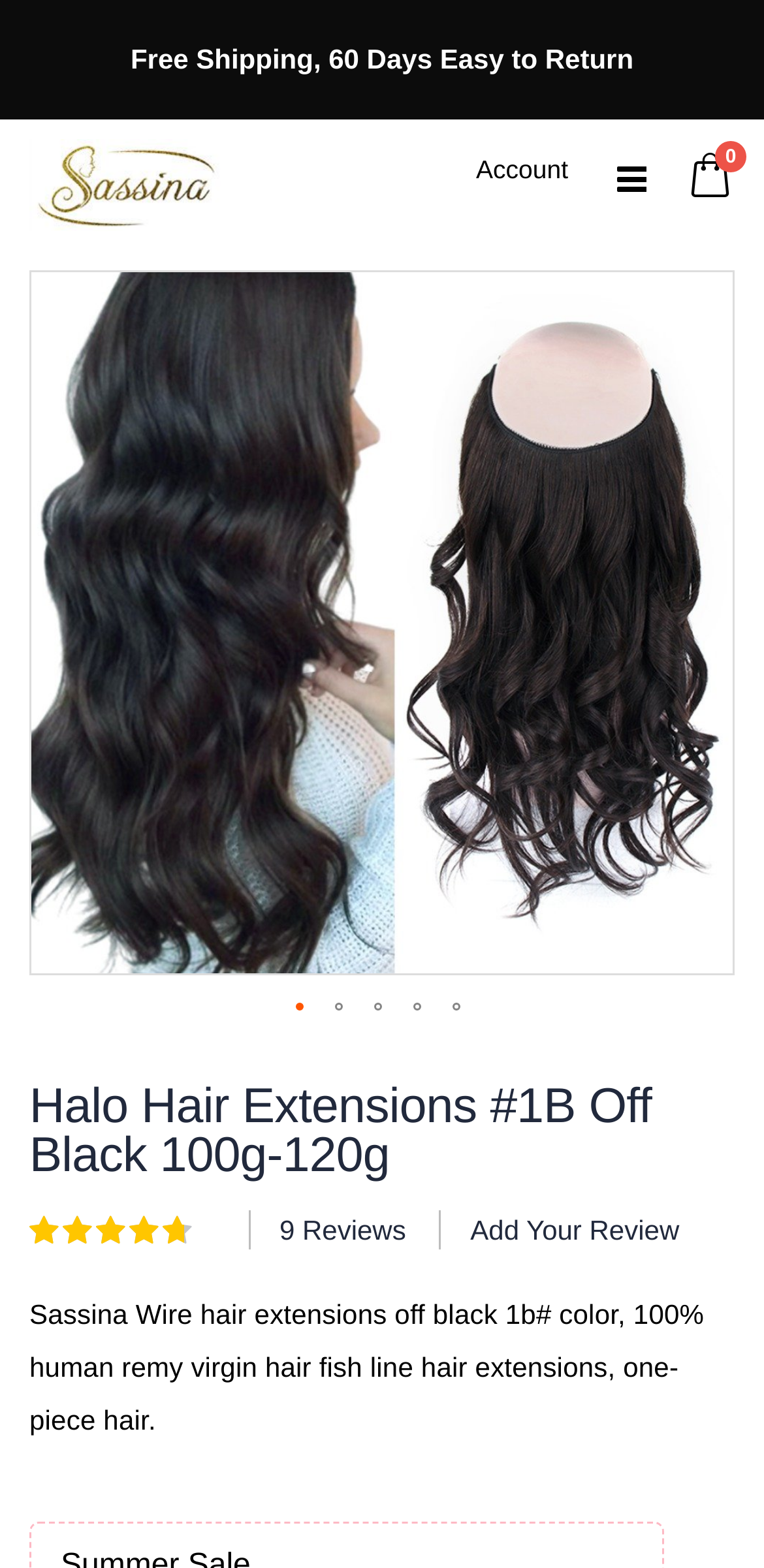Identify the bounding box coordinates for the UI element described by the following text: "Cart 0 items". Provide the coordinates as four float numbers between 0 and 1, in the format [left, top, right, bottom].

[0.897, 0.09, 0.962, 0.14]